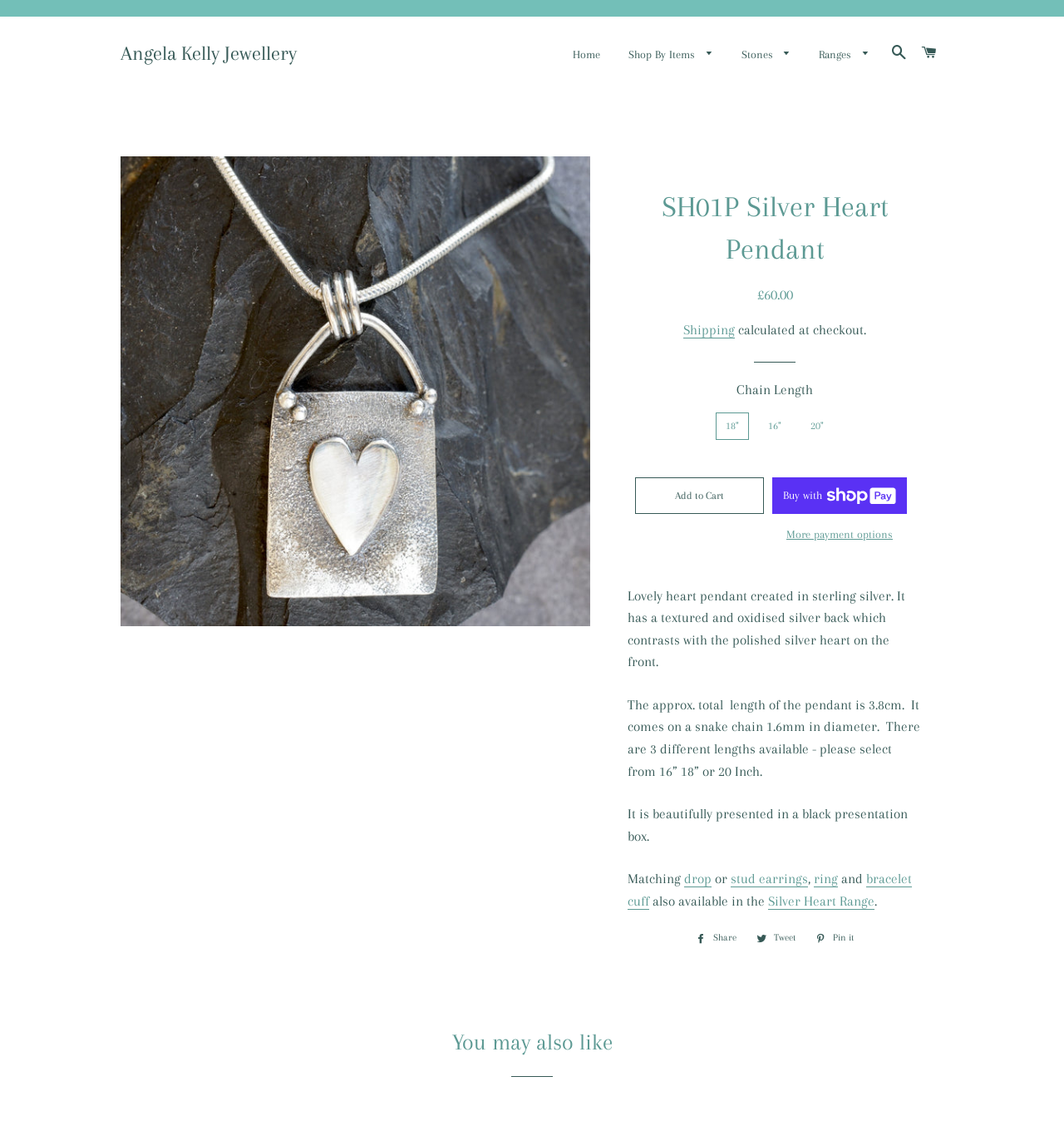Determine the heading of the webpage and extract its text content.

SH01P Silver Heart Pendant